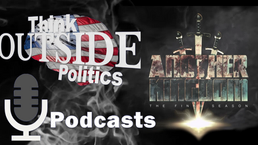Based on the image, provide a detailed and complete answer to the question: 
What motif is used to suggest action and exploration?

The sword motif is used to suggest action and exploration, which is in line with the adventurous theme of the podcast series, 'Another Kingdom'. The sword is incorporated into the title design, adding a sense of excitement and dynamism to the overall graphic.